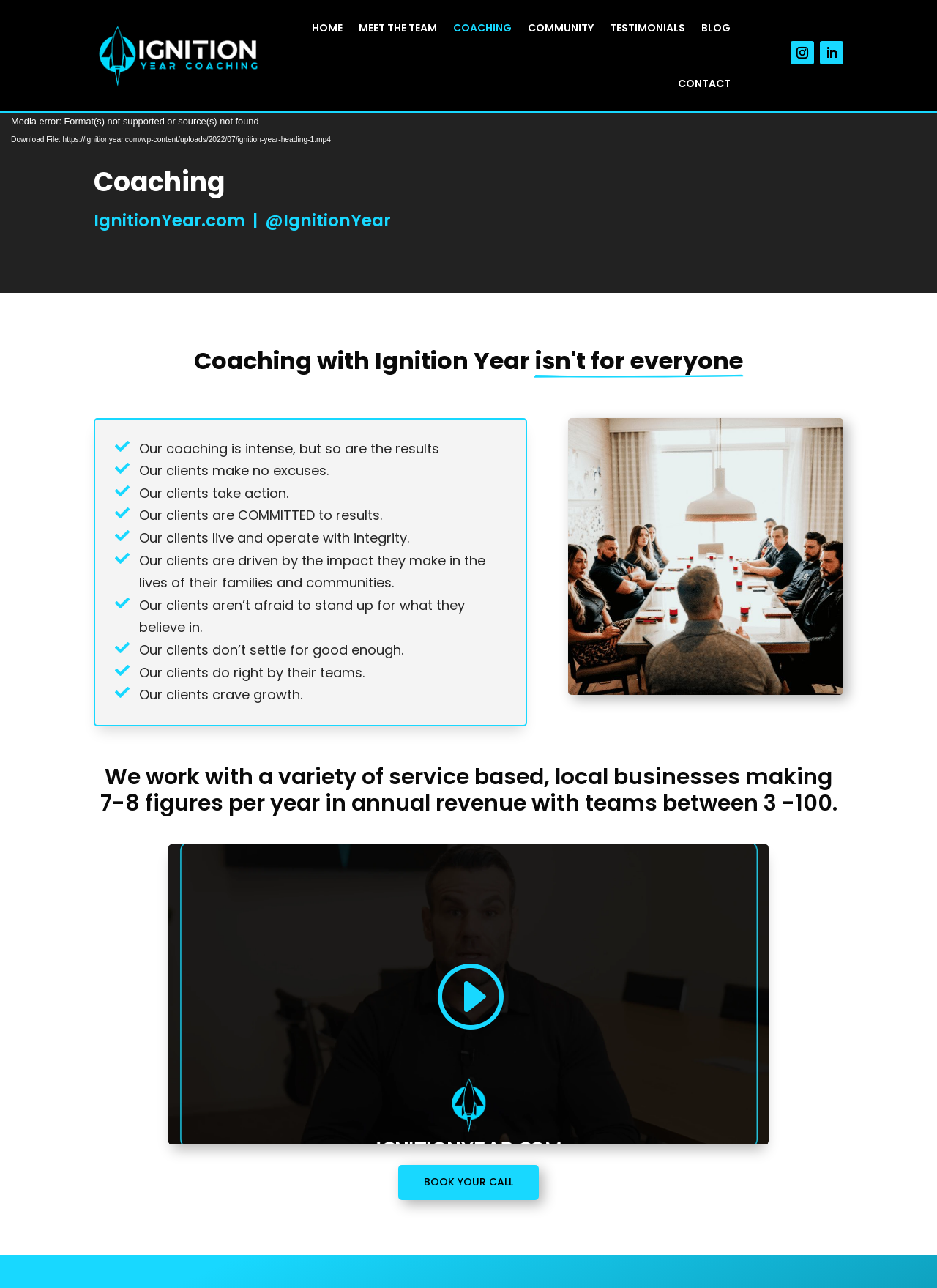Determine the bounding box coordinates of the target area to click to execute the following instruction: "Play the video."

[0.18, 0.847, 0.218, 0.875]